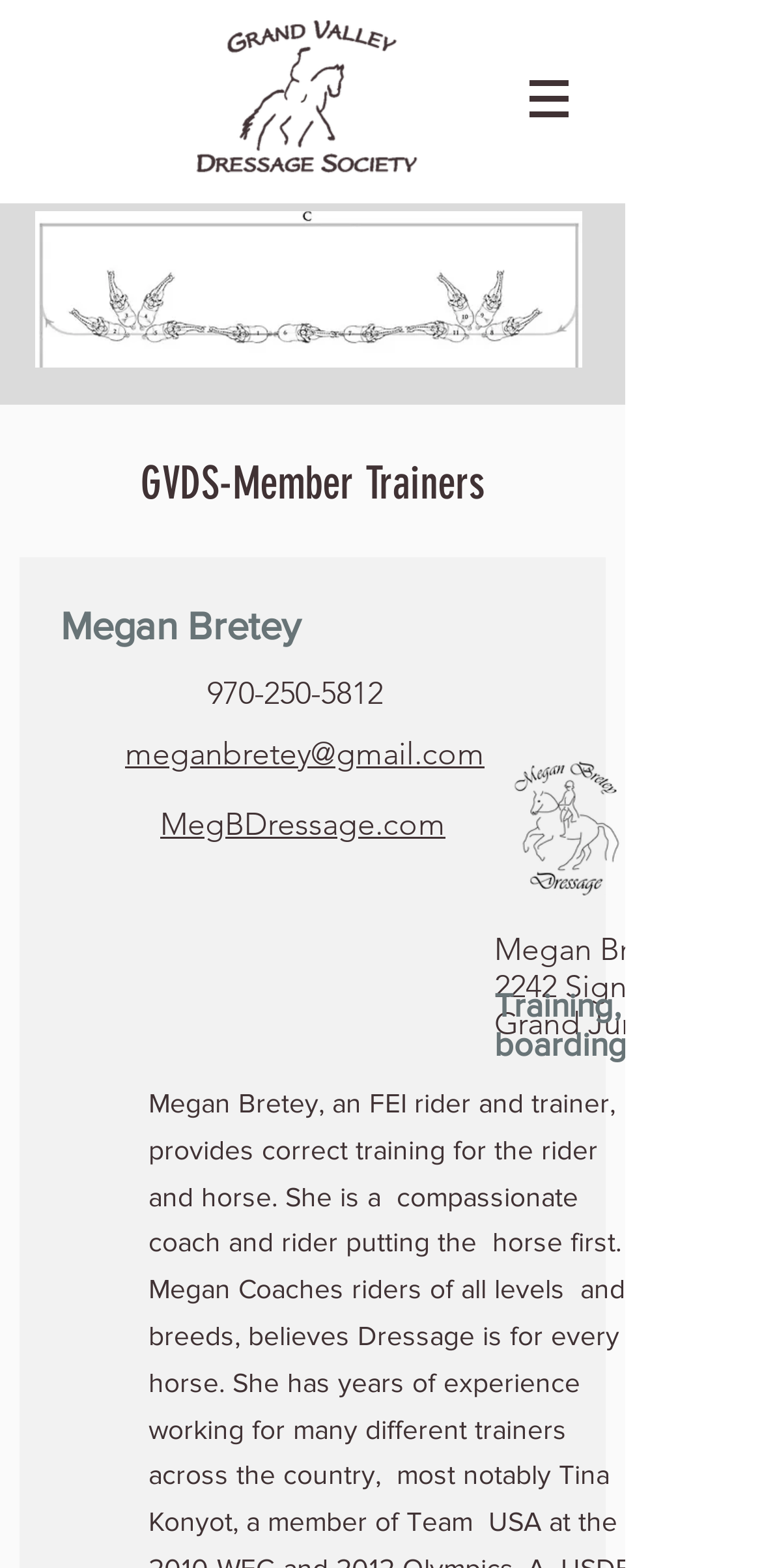What is the email address of Megan Bretey?
Refer to the screenshot and respond with a concise word or phrase.

meganbretey@gmail.com